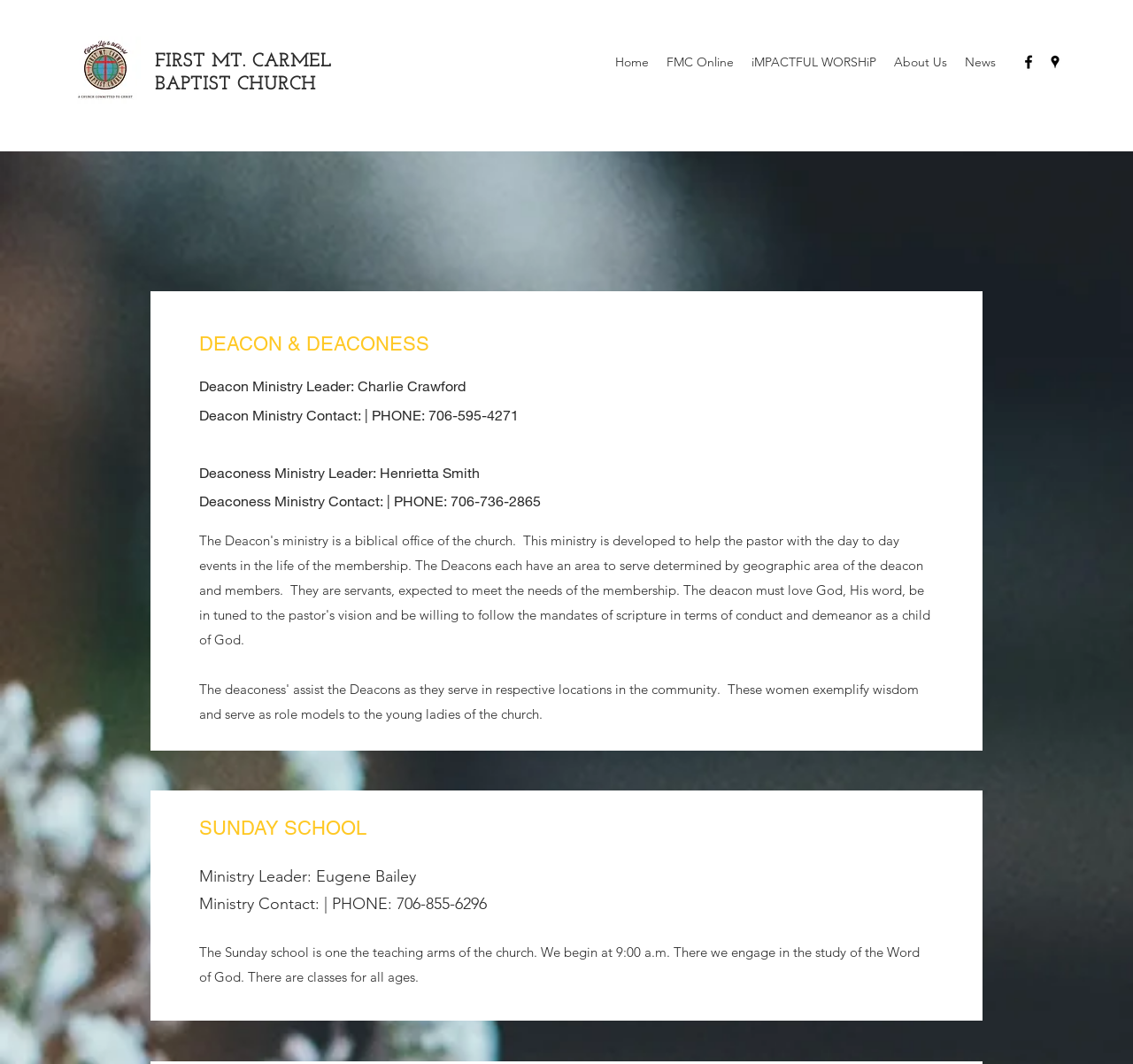Answer the question using only a single word or phrase: 
Who is the leader of the Deacon Ministry?

Charlie Crawford